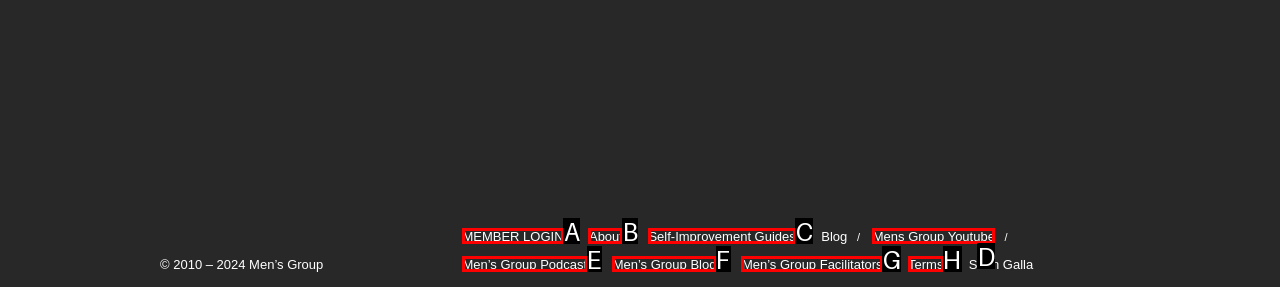Determine which option fits the following description: Men’s Group Facilitators
Answer with the corresponding option's letter directly.

G